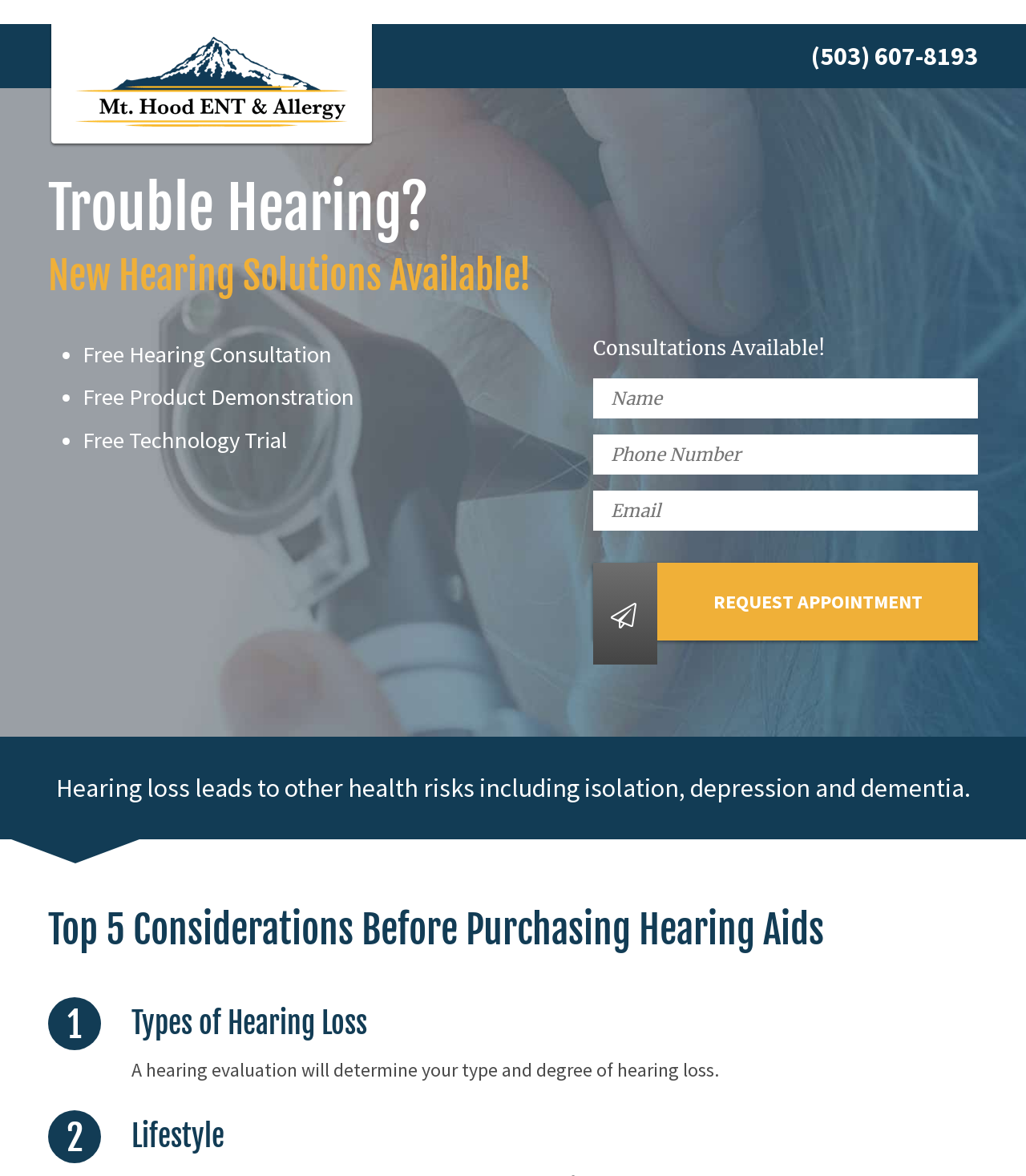Predict the bounding box coordinates of the UI element that matches this description: "name="Phone" placeholder="Phone Number"". The coordinates should be in the format [left, top, right, bottom] with each value between 0 and 1.

[0.578, 0.369, 0.953, 0.404]